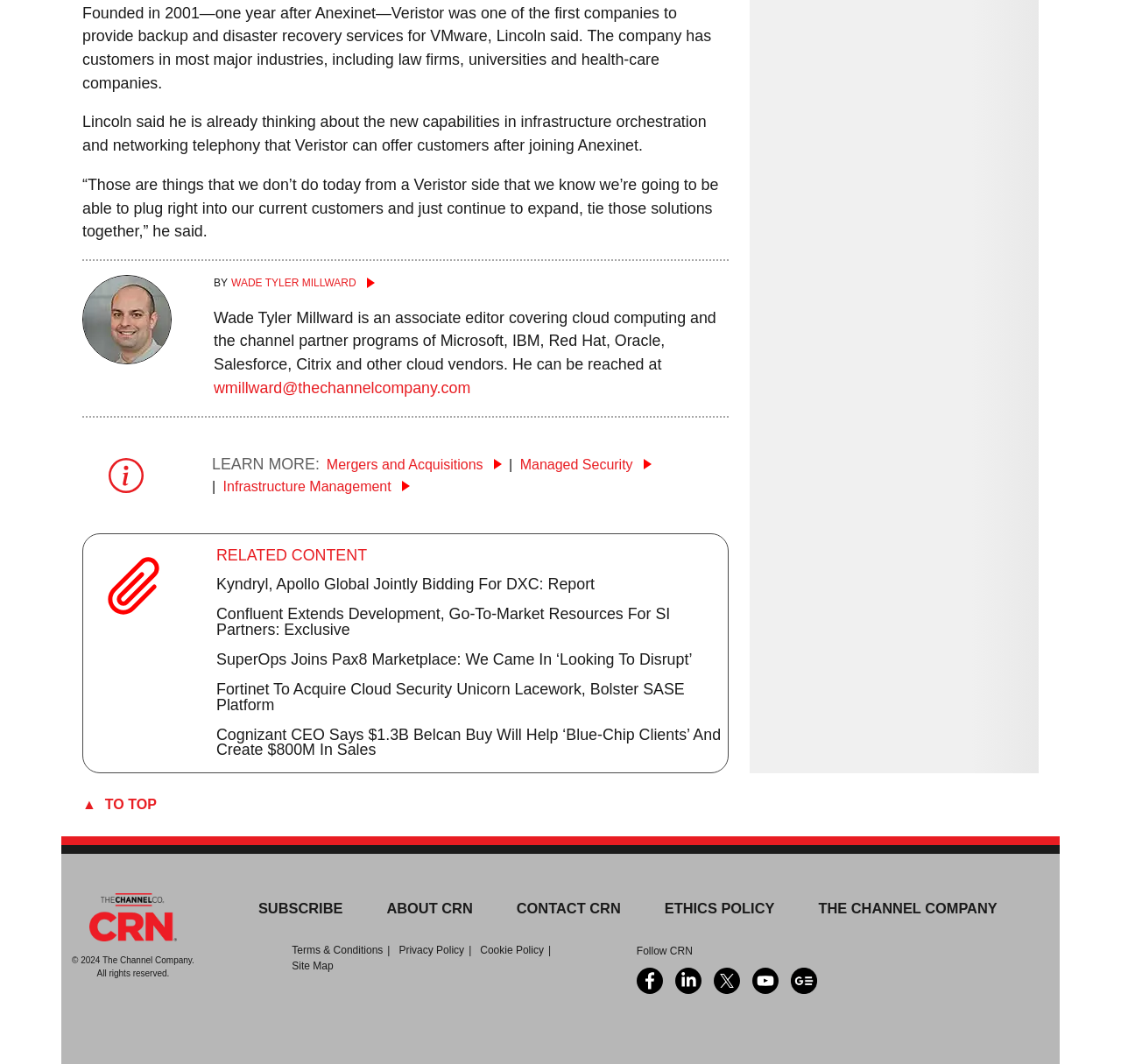Please look at the image and answer the question with a detailed explanation: What is the author's name of the article?

The author's name is mentioned in the link 'BY WADE TYLER MILLWARD' and also in the StaticText 'Wade Tyler Millward is an associate editor...'.